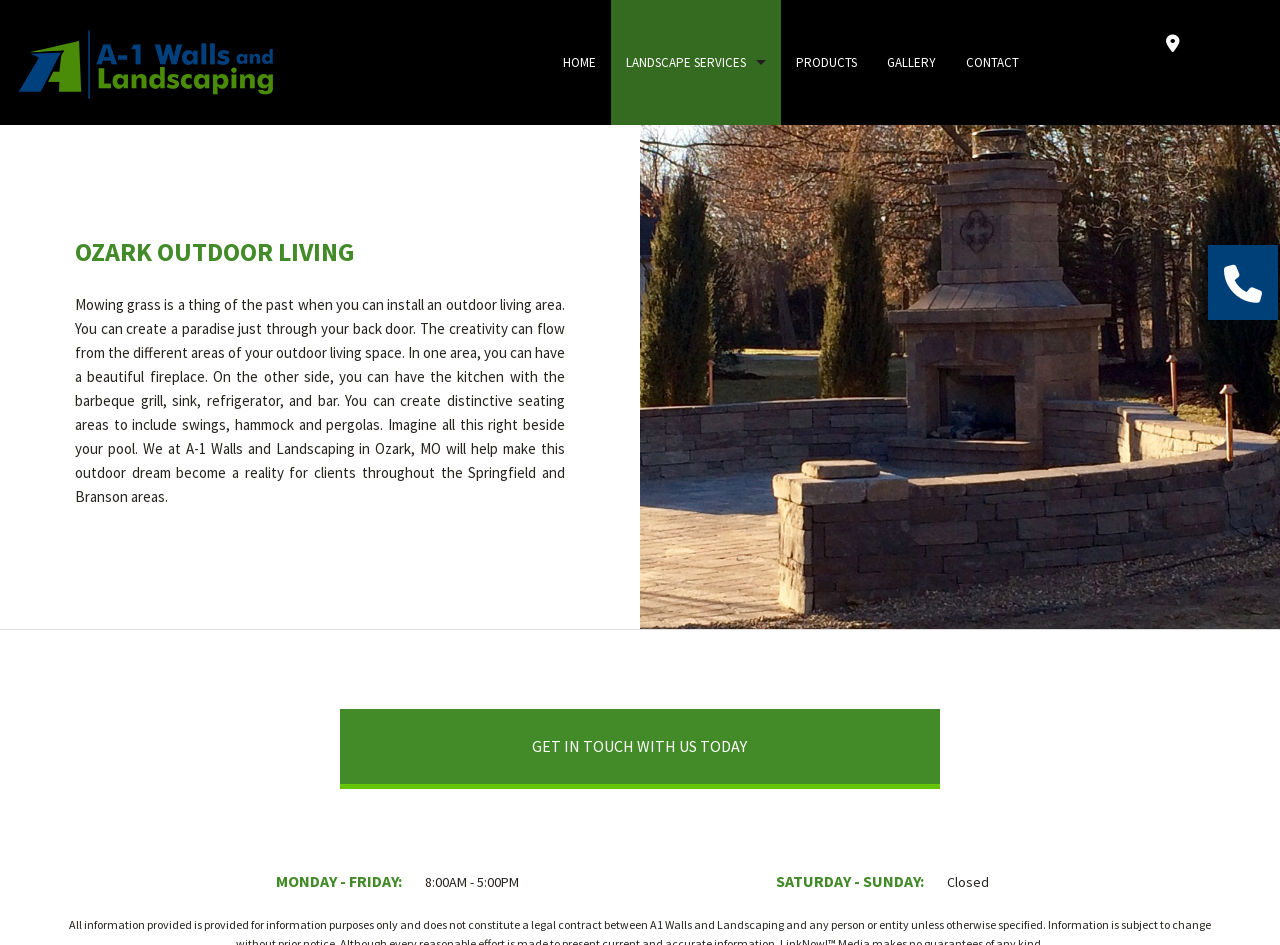Please determine the bounding box coordinates of the element's region to click in order to carry out the following instruction: "Navigate to HOME page". The coordinates should be four float numbers between 0 and 1, i.e., [left, top, right, bottom].

[0.428, 0.0, 0.478, 0.132]